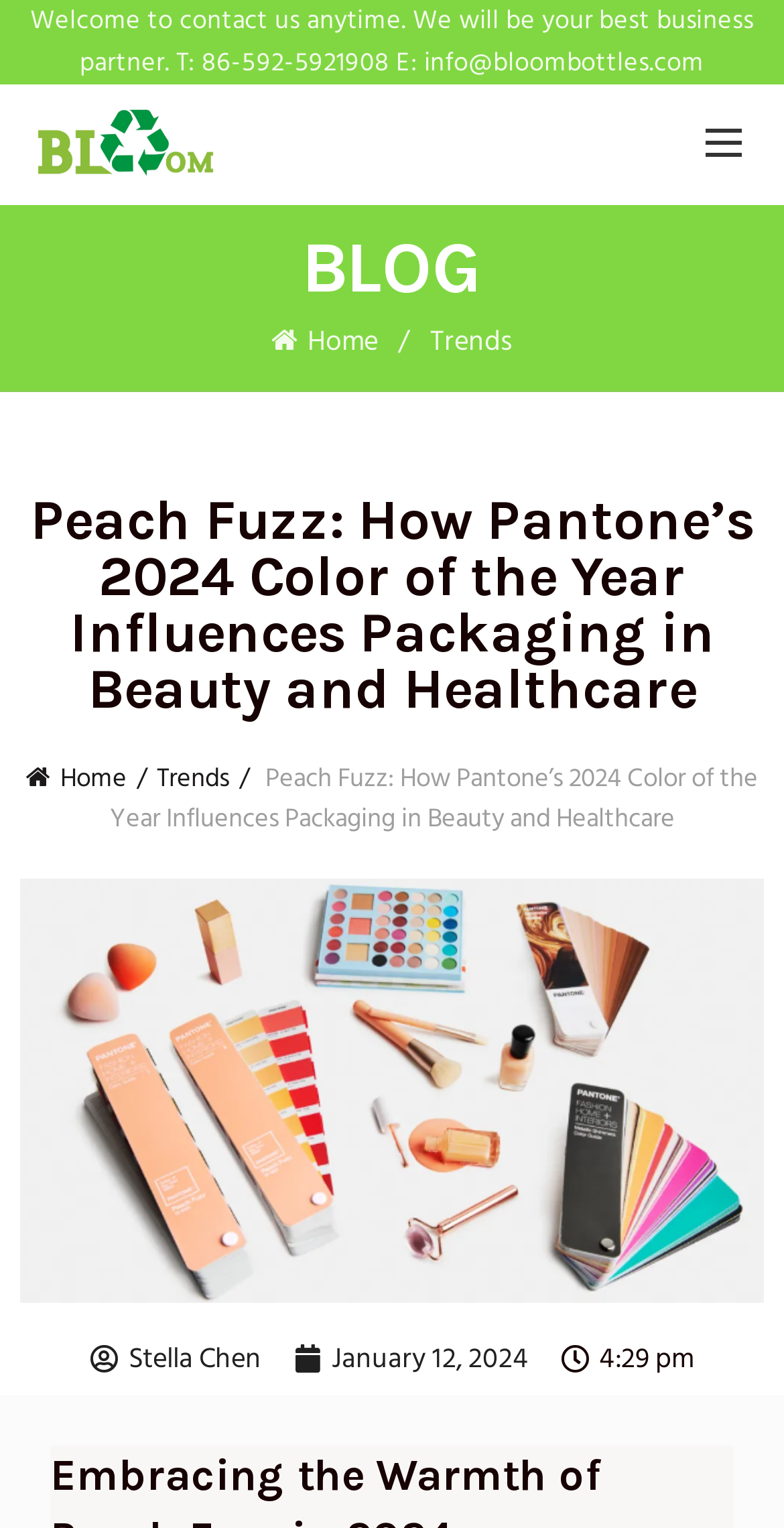Indicate the bounding box coordinates of the clickable region to achieve the following instruction: "Contact us via email."

[0.541, 0.029, 0.898, 0.053]